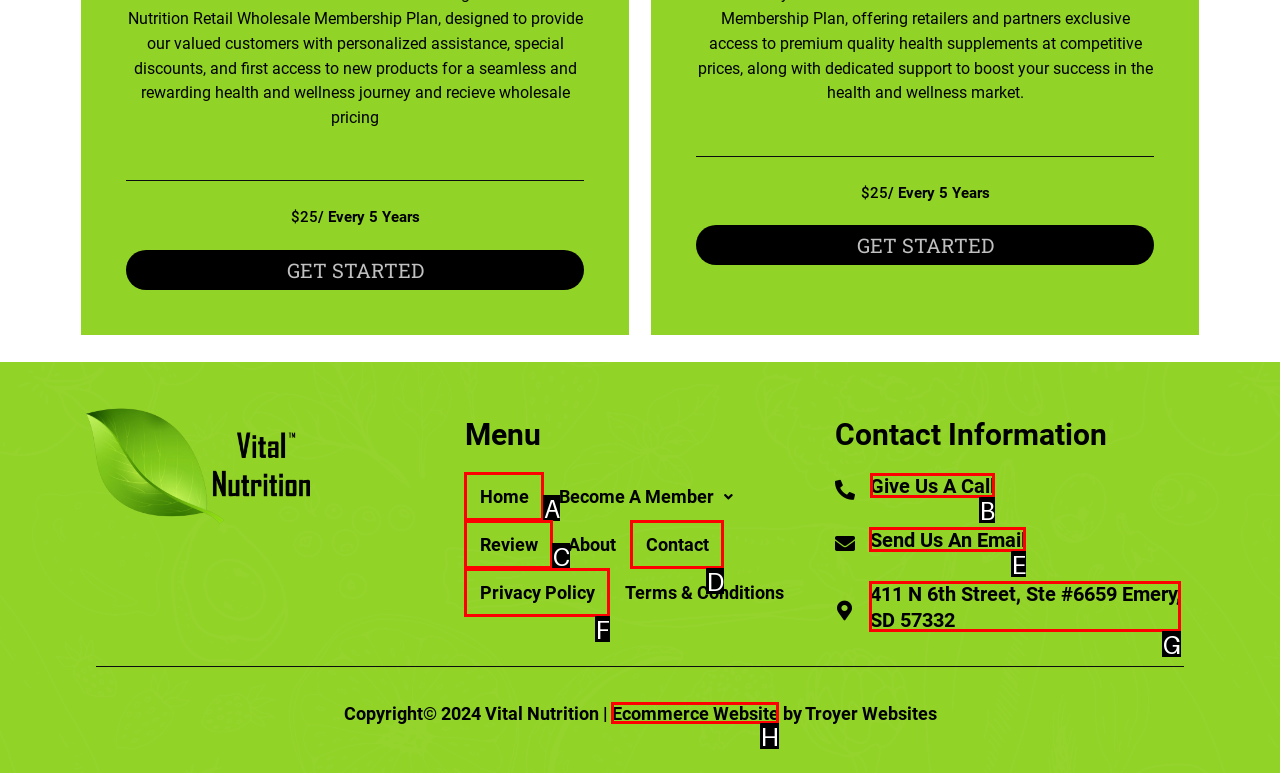Select the appropriate HTML element to click on to finish the task: Give us a call.
Answer with the letter corresponding to the selected option.

B